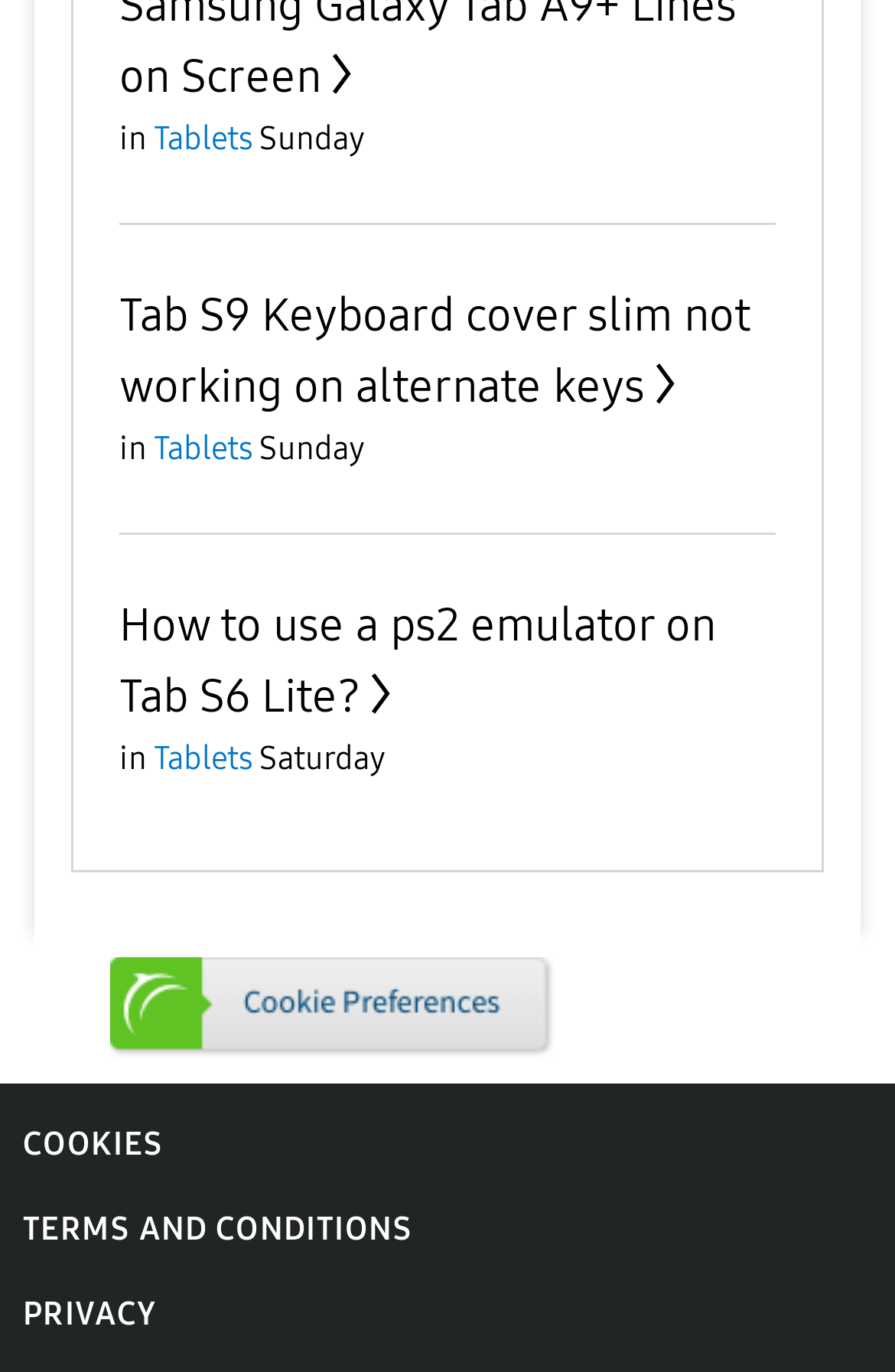What is the purpose of the 'Cookie Preferences' button?
Kindly offer a detailed explanation using the data available in the image.

The 'Cookie Preferences' button is a complementary element that, when clicked, opens a dedicated popup modal window. This suggests that the button is intended to allow users to manage their cookie preferences, possibly to comply with privacy regulations or to customize their browsing experience.